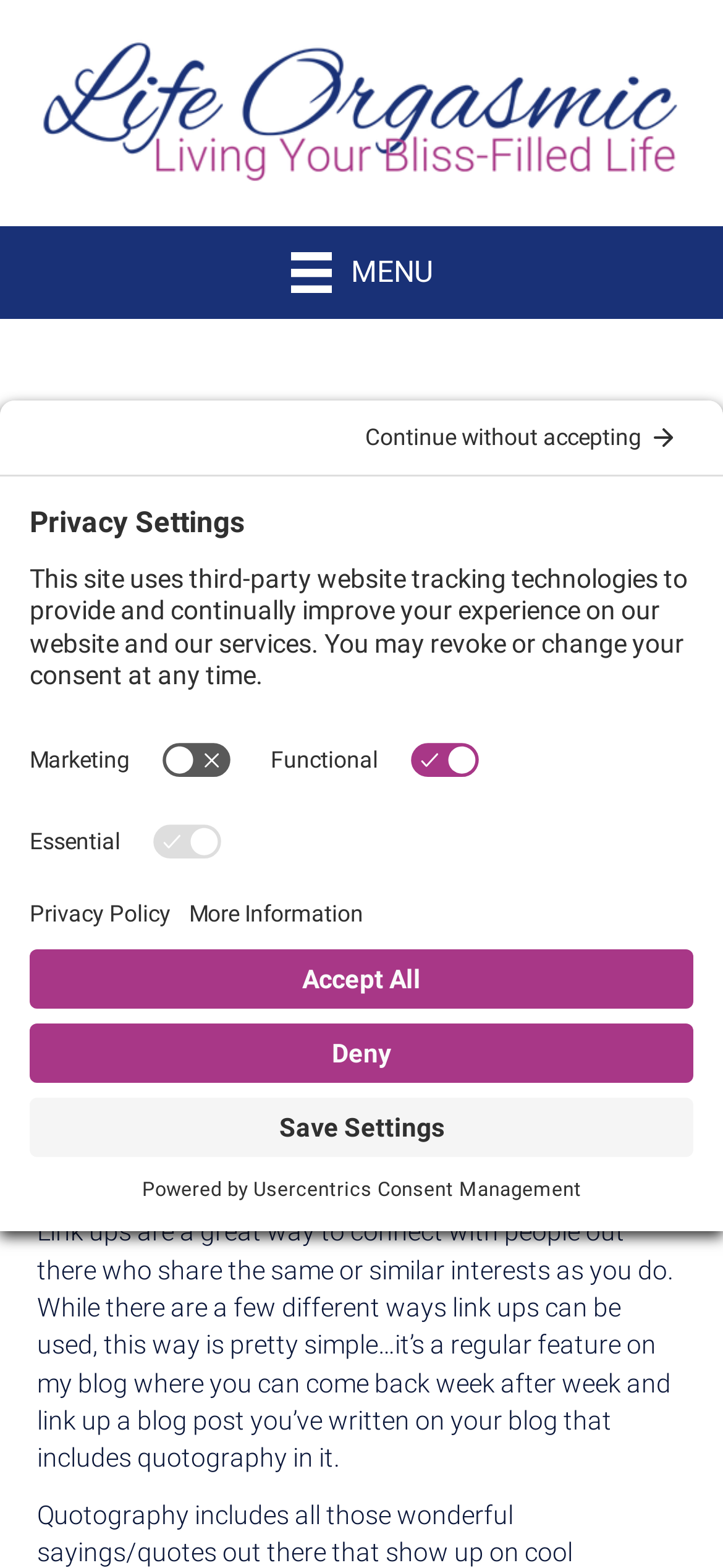What is the feature on the blog where you can link up a blog post?
Provide a detailed and extensive answer to the question.

I read the text on the webpage that explains the feature, which says 'it’s a regular feature on my blog where you can come back week after week and link up a blog post you’ve written on your blog that includes quotography in it'.